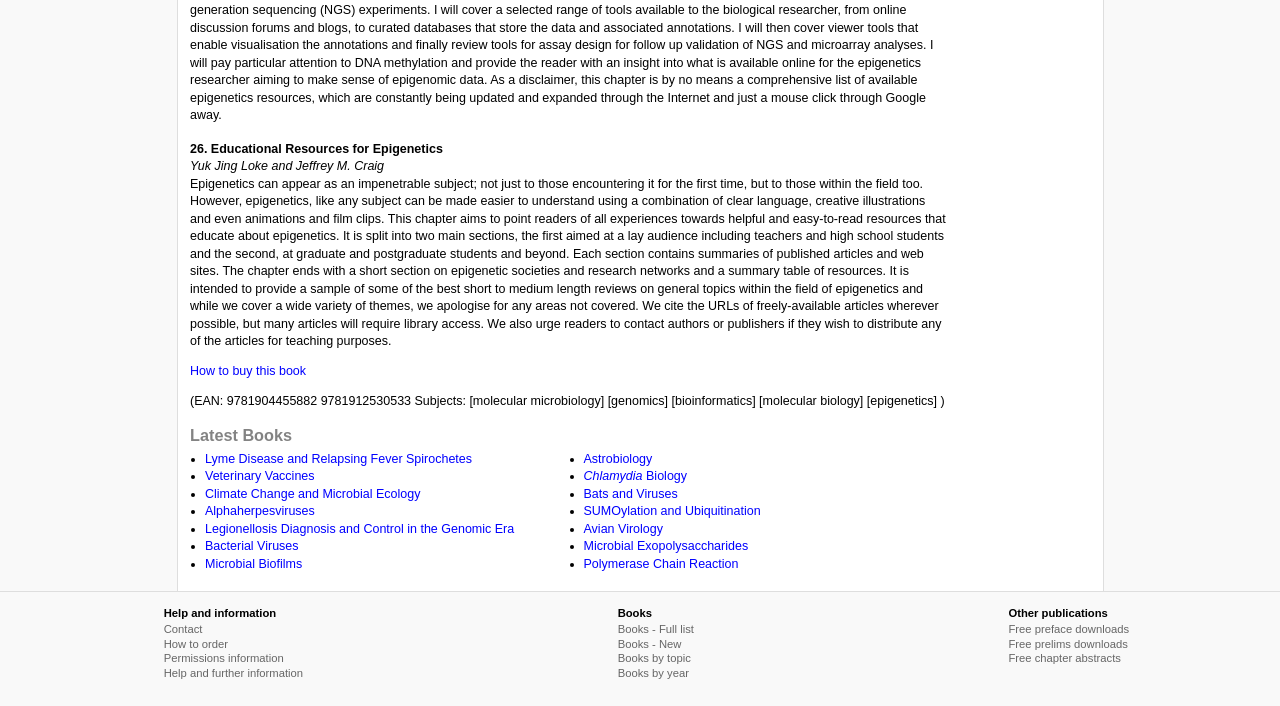Please respond to the question using a single word or phrase:
What is the purpose of the chapter?

To provide educational resources on epigenetics